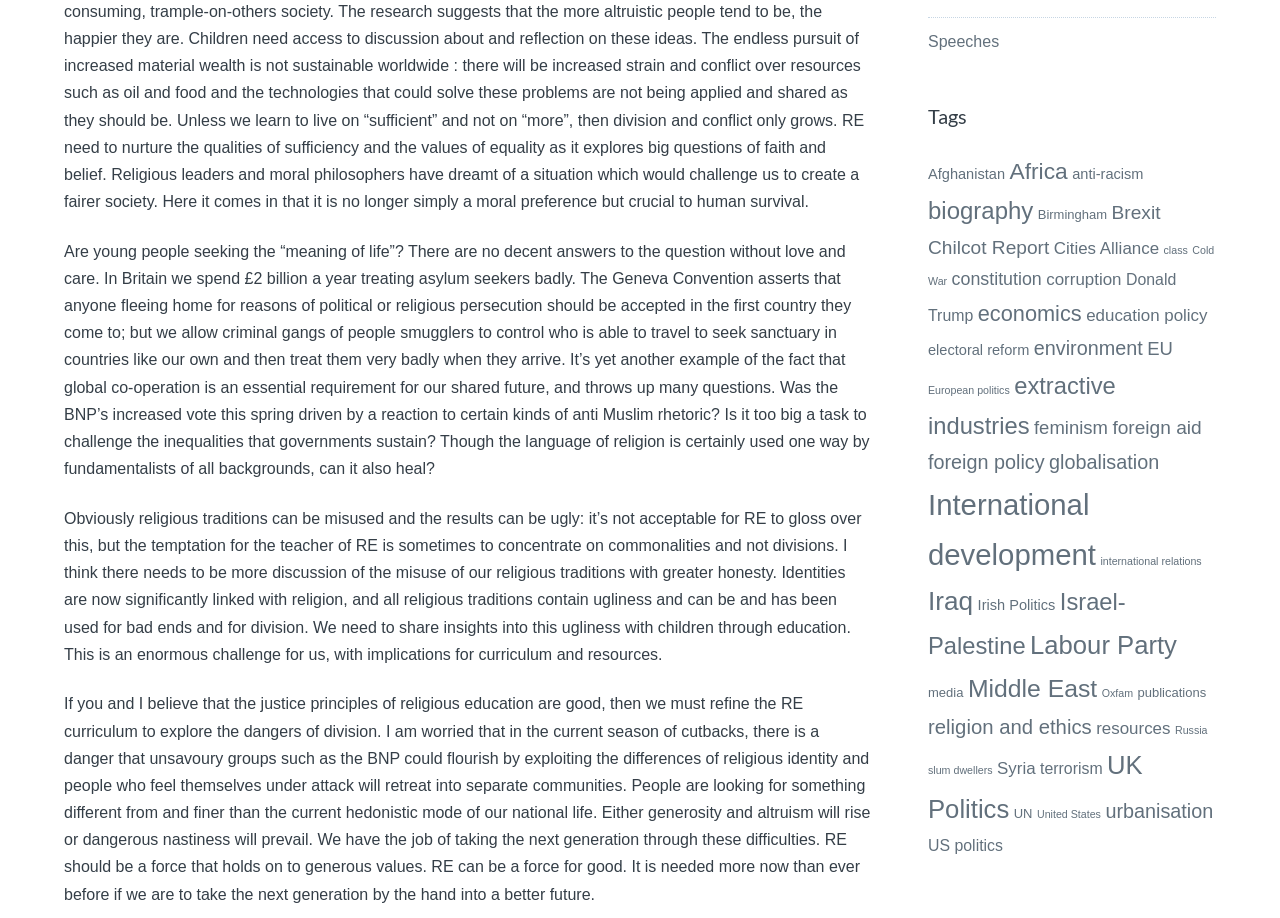Provide your answer in a single word or phrase: 
What is the author's concern about the current state of religious education?

Lack of honesty